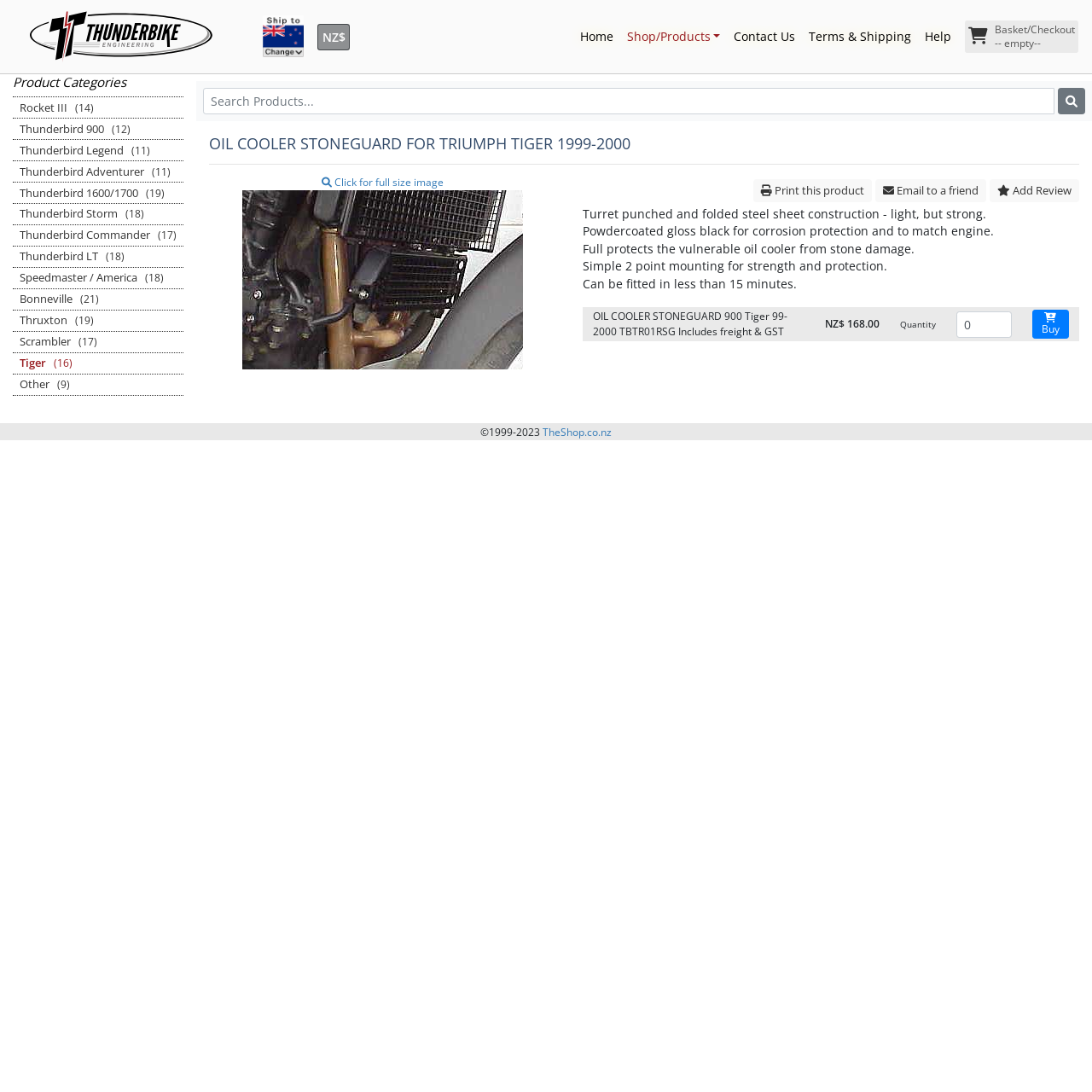Locate the bounding box coordinates of the clickable element to fulfill the following instruction: "Click the 'Contact Us' link for customer support". Provide the coordinates as four float numbers between 0 and 1 in the format [left, top, right, bottom].

[0.666, 0.019, 0.734, 0.048]